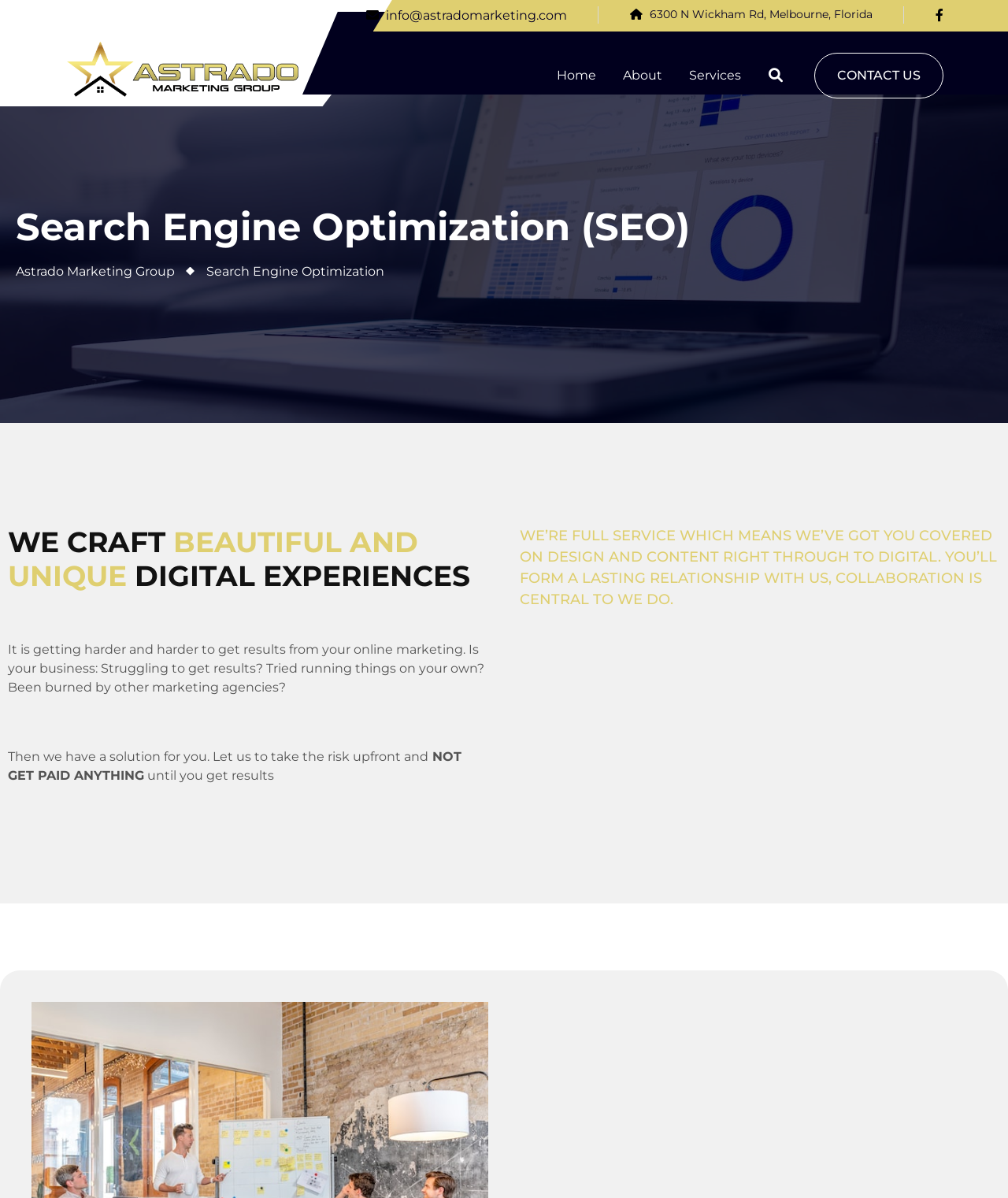Please find the bounding box coordinates of the element that must be clicked to perform the given instruction: "Contact us". The coordinates should be four float numbers from 0 to 1, i.e., [left, top, right, bottom].

[0.808, 0.044, 0.936, 0.082]